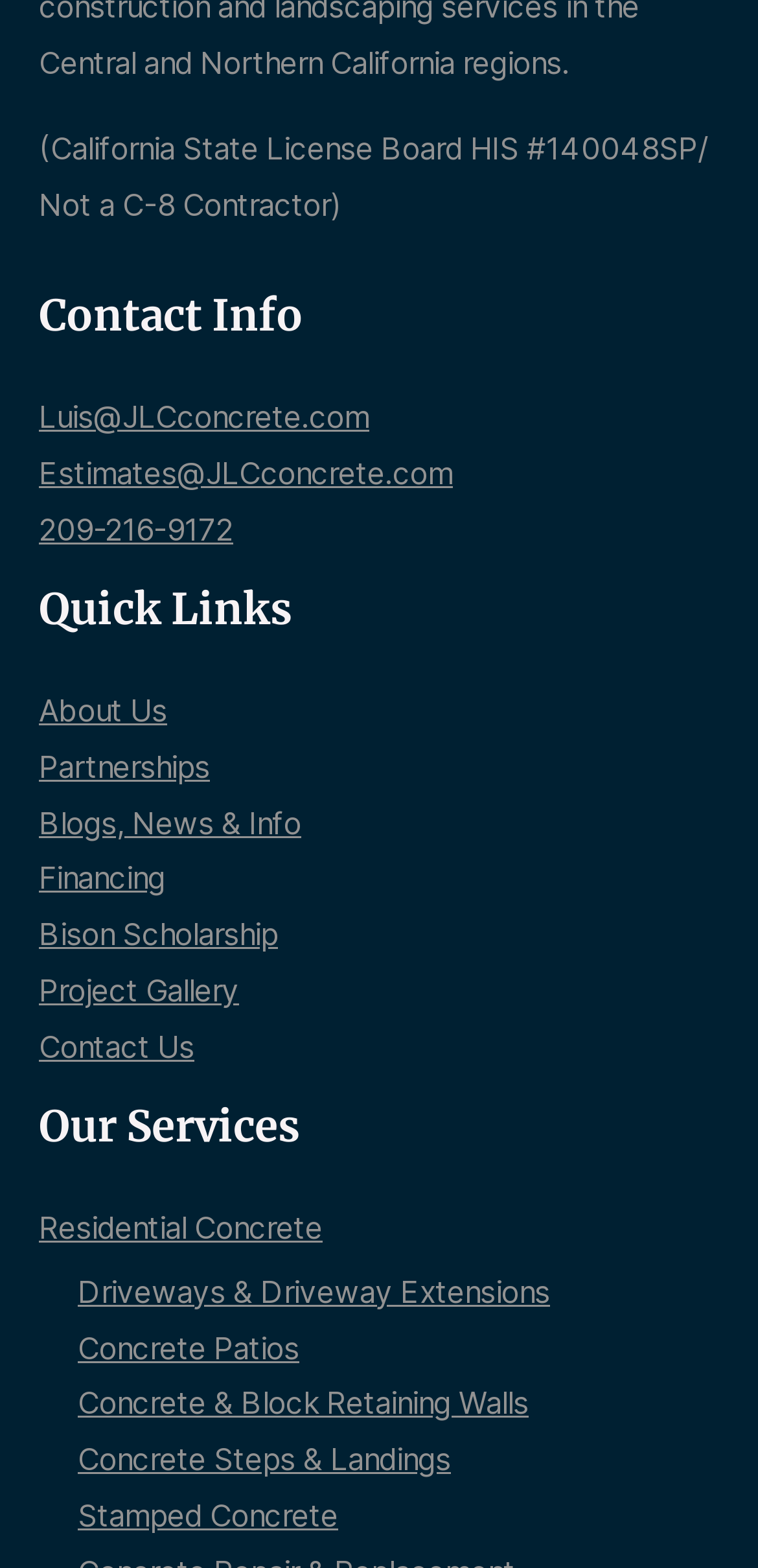How many quick links are provided?
Provide an in-depth and detailed answer to the question.

I looked at the 'Quick Links' section in the footer of the webpage, which lists several links, including About Us, Partnerships, Blogs, News & Info, Financing, Bison Scholarship, Project Gallery, Contact Us. There are 7 quick links in total.